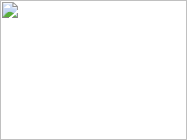Answer the following query concisely with a single word or phrase:
Is the graphic element in the image natural?

Possibly